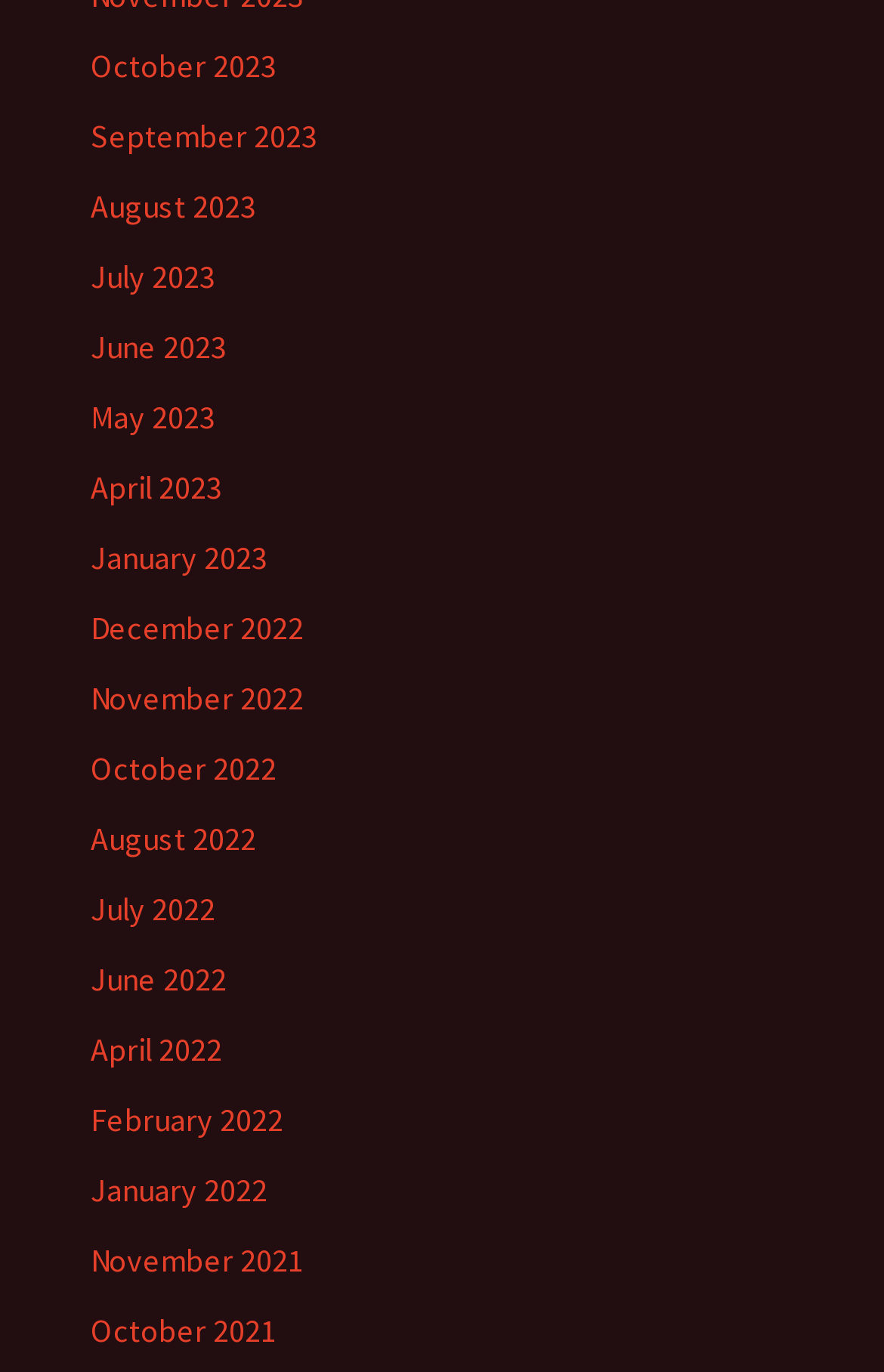Please determine the bounding box coordinates of the section I need to click to accomplish this instruction: "view November 2021".

[0.103, 0.904, 0.344, 0.934]